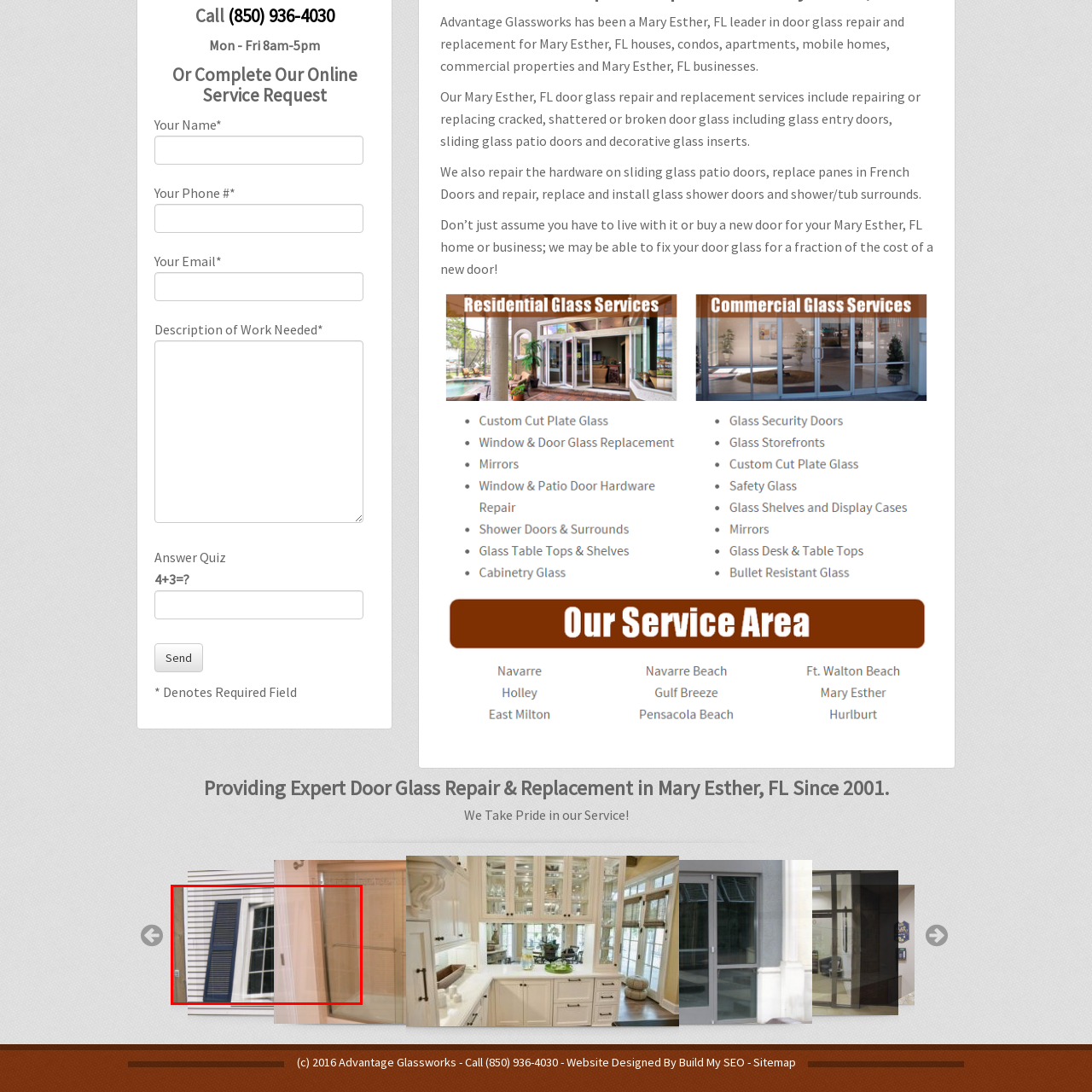What is the purpose of the glass panel?
Analyze the content within the red bounding box and offer a detailed answer to the question.

The caption describes the glass panel as appearing to be part of a sliding patio door, highlighting modern aesthetics and functionality, which suggests its purpose is to provide a modern and functional entrance to the patio.